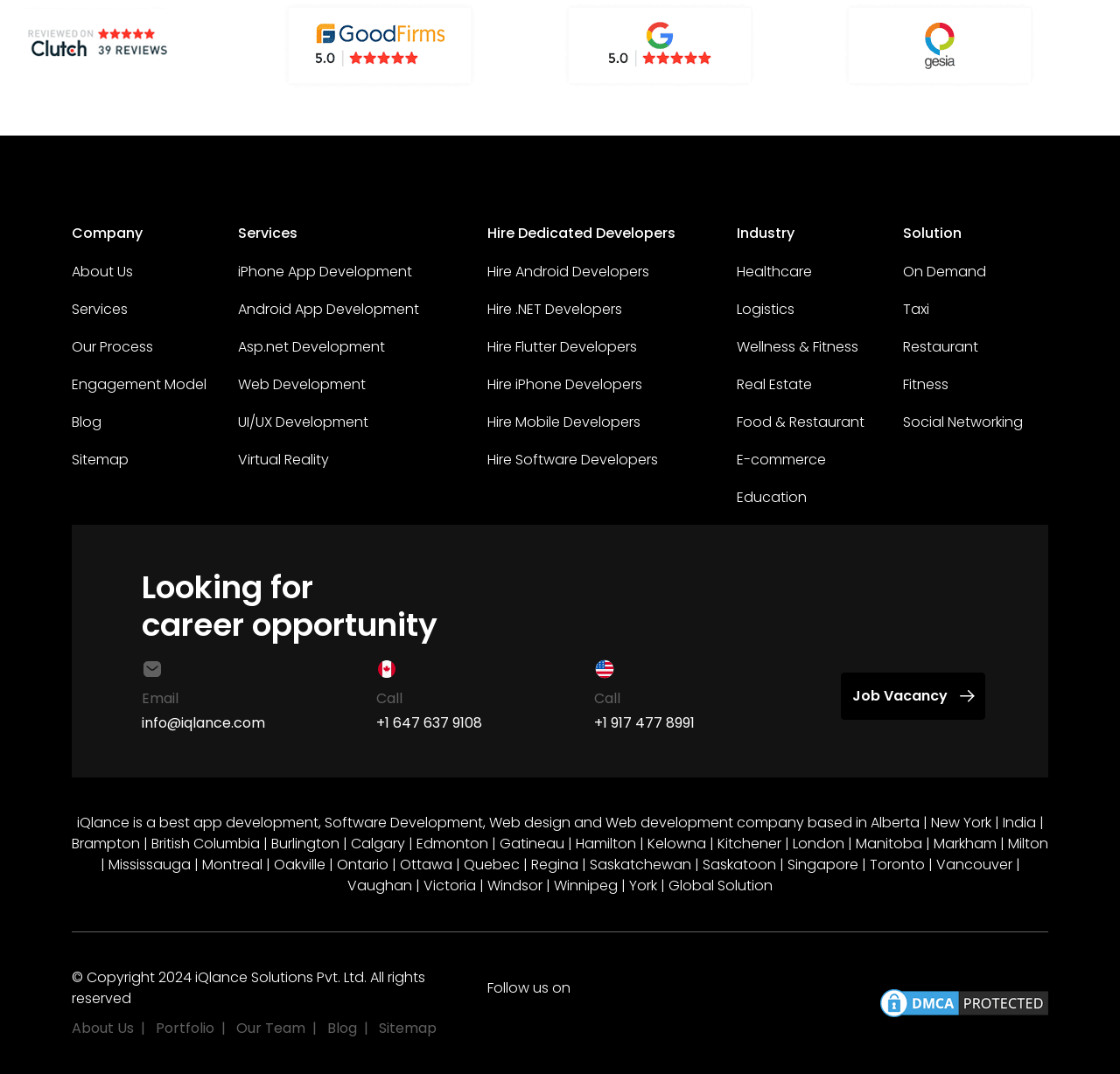Can you find the bounding box coordinates for the UI element given this description: "Virtual Reality"? Provide the coordinates as four float numbers between 0 and 1: [left, top, right, bottom].

[0.212, 0.419, 0.294, 0.437]